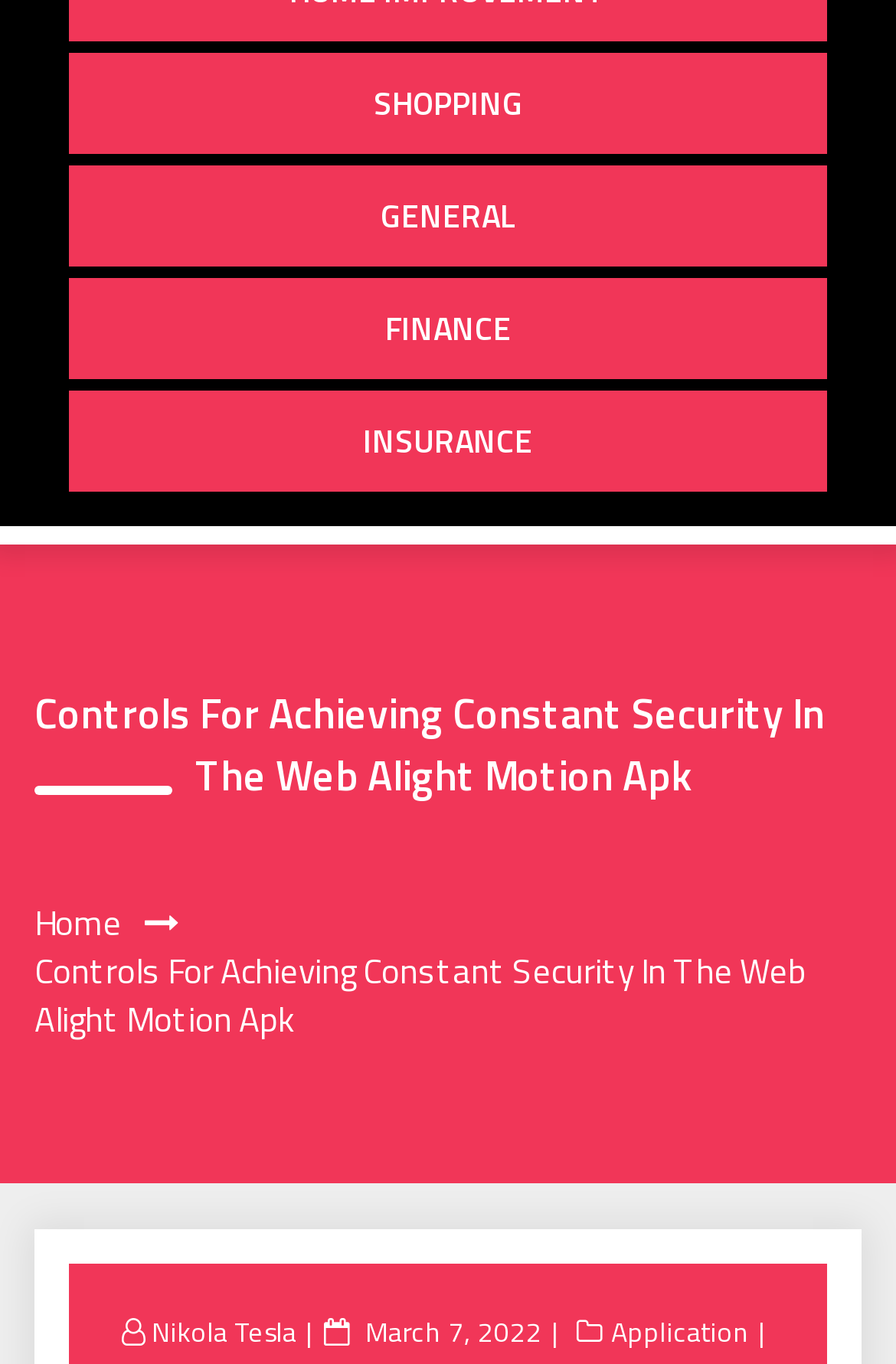Provide the bounding box coordinates of the UI element this sentence describes: "Nikola Tesla".

[0.169, 0.96, 0.341, 0.992]